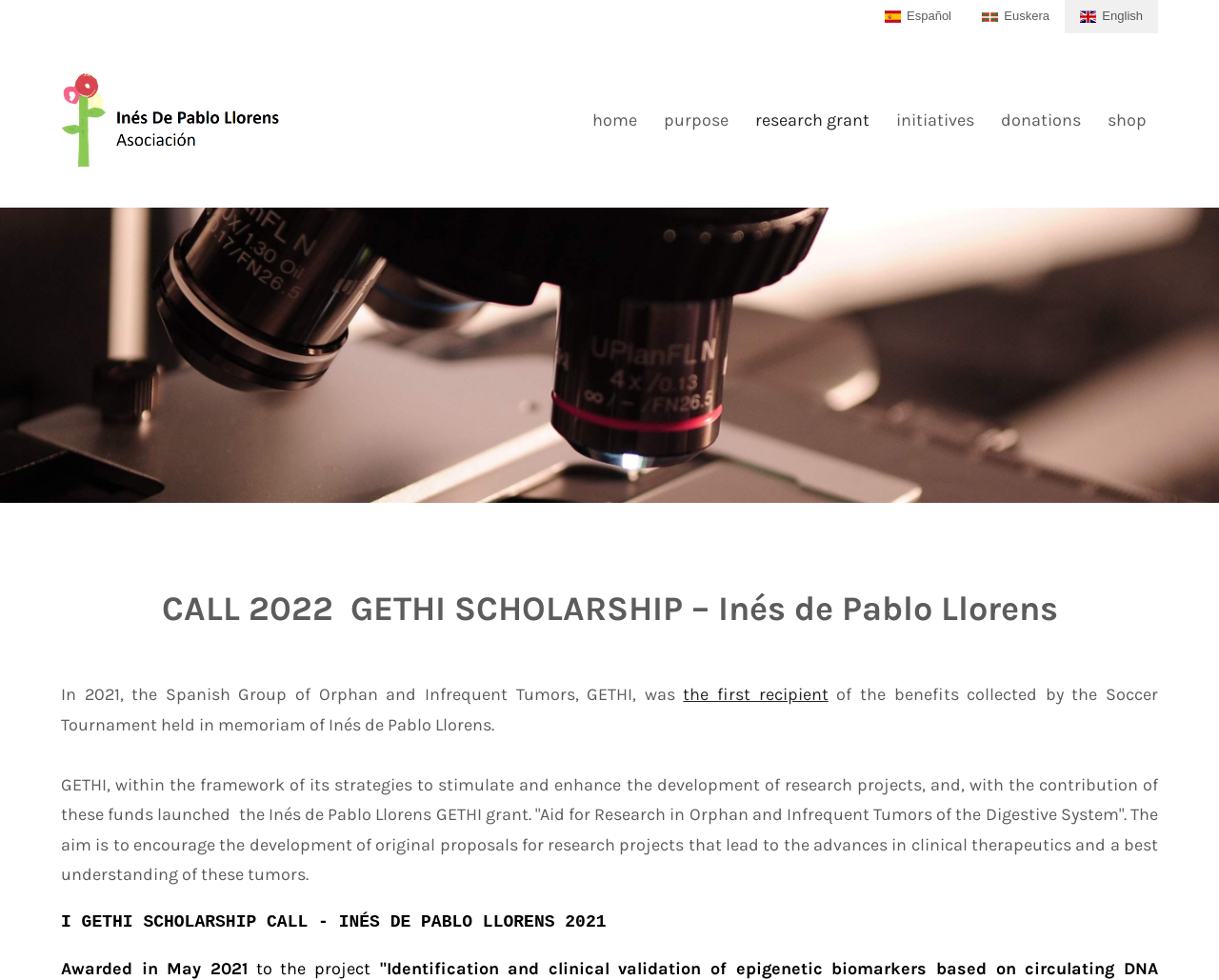What is the name of the research project that received the GETHI scholarship?
Analyze the screenshot and provide a detailed answer to the question.

Although the webpage mentions that the GETHI scholarship was awarded to a research project, it does not specify the name of the project. The text only mentions 'to the project' without providing further details.